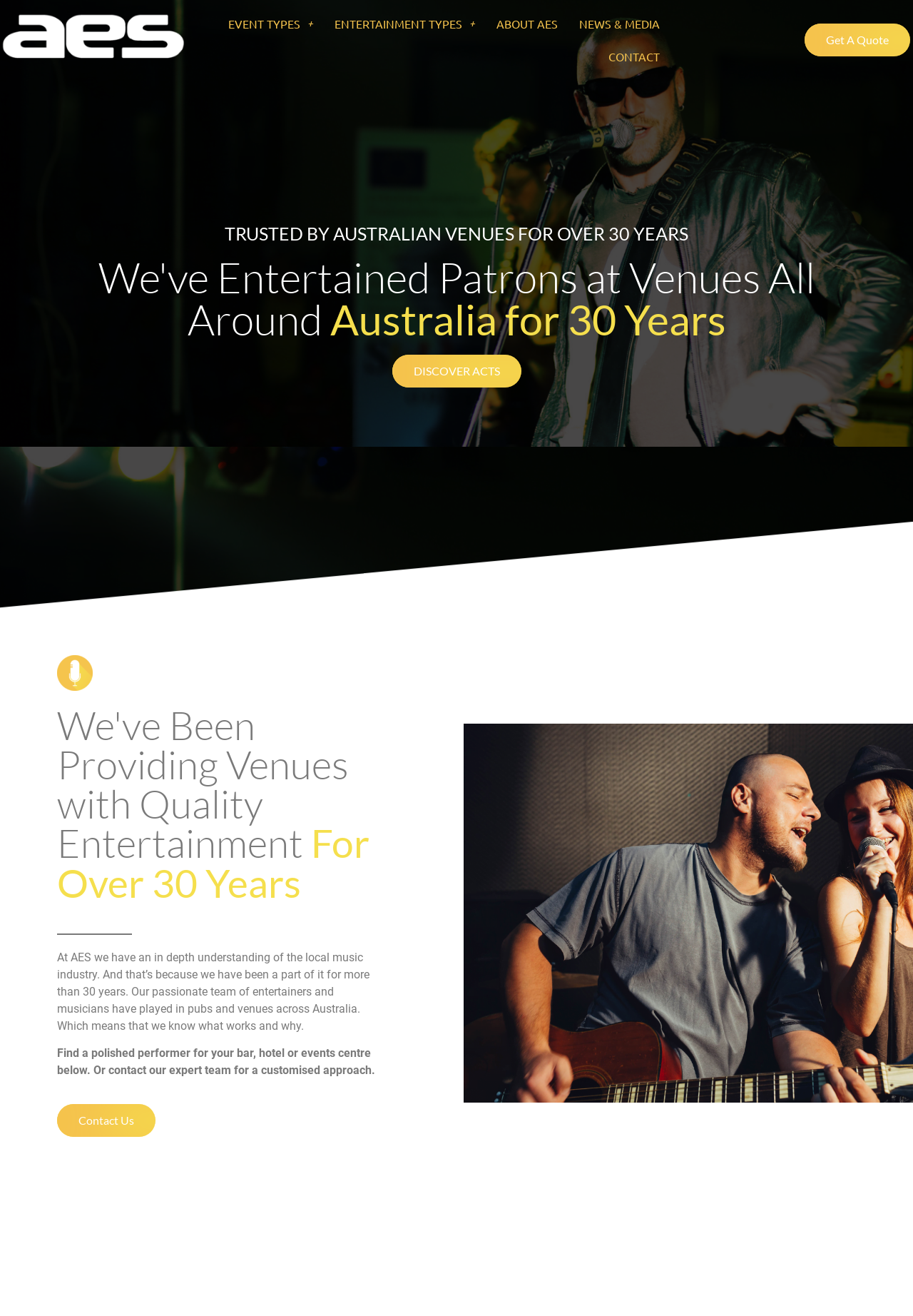Please identify the bounding box coordinates of where to click in order to follow the instruction: "Discover acts".

[0.429, 0.27, 0.571, 0.294]